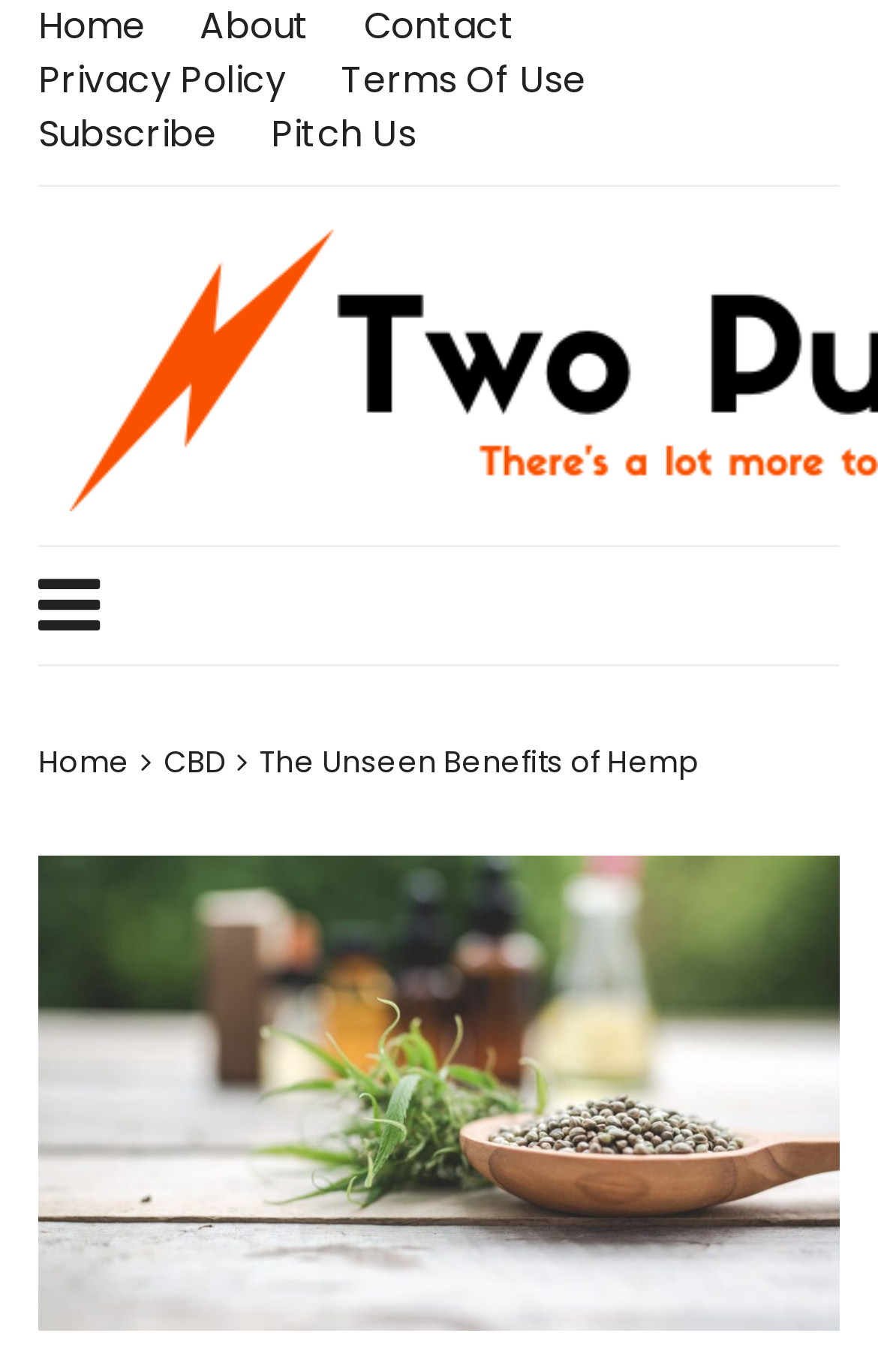Explain the webpage's layout and main content in detail.

The webpage appears to be an article or blog post titled "The Unseen Benefits of Hemp" with a focus on hemp-related content. At the top of the page, there is a navigation menu with links to "Home", "About", "Contact", "Privacy Policy", "Terms Of Use", "Subscribe", and "Pitch Us". These links are positioned horizontally across the top of the page, with "Home" on the left and "Pitch Us" on the right.

Below the navigation menu, there is a secondary navigation section with a "MENU" button on the left and a breadcrumb trail on the right. The breadcrumb trail shows the path "Home > CBD > The Unseen Benefits of Hemp", indicating that the current page is a subpage within the "CBD" category.

The main content of the page is likely an article or blog post, as suggested by the title "The Unseen Benefits of Hemp". The meta description mentions Ministry of Hemp, a group dedicated to researching and promoting hemp, which suggests that the article may be related to their work or mission.